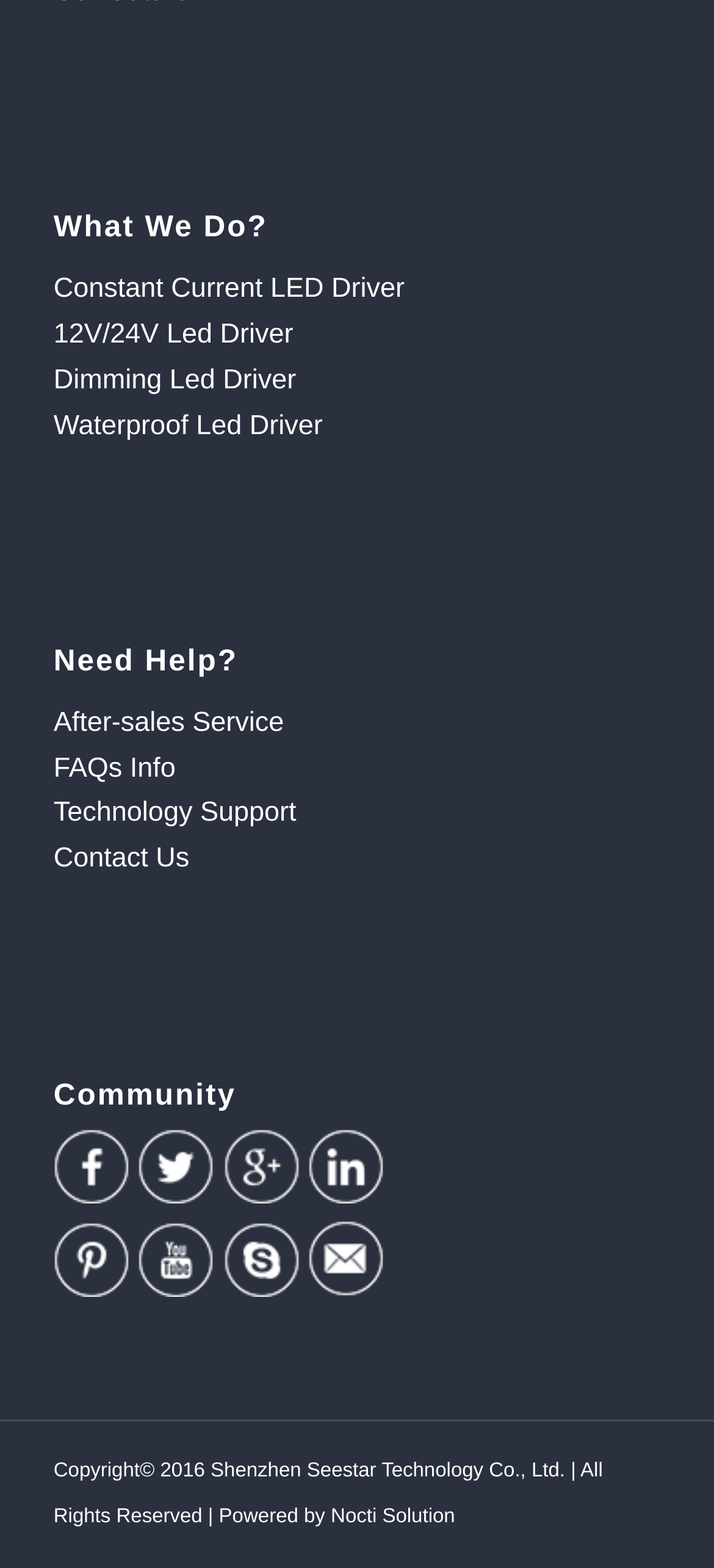Respond with a single word or phrase to the following question:
How many headings are there on the webpage?

3